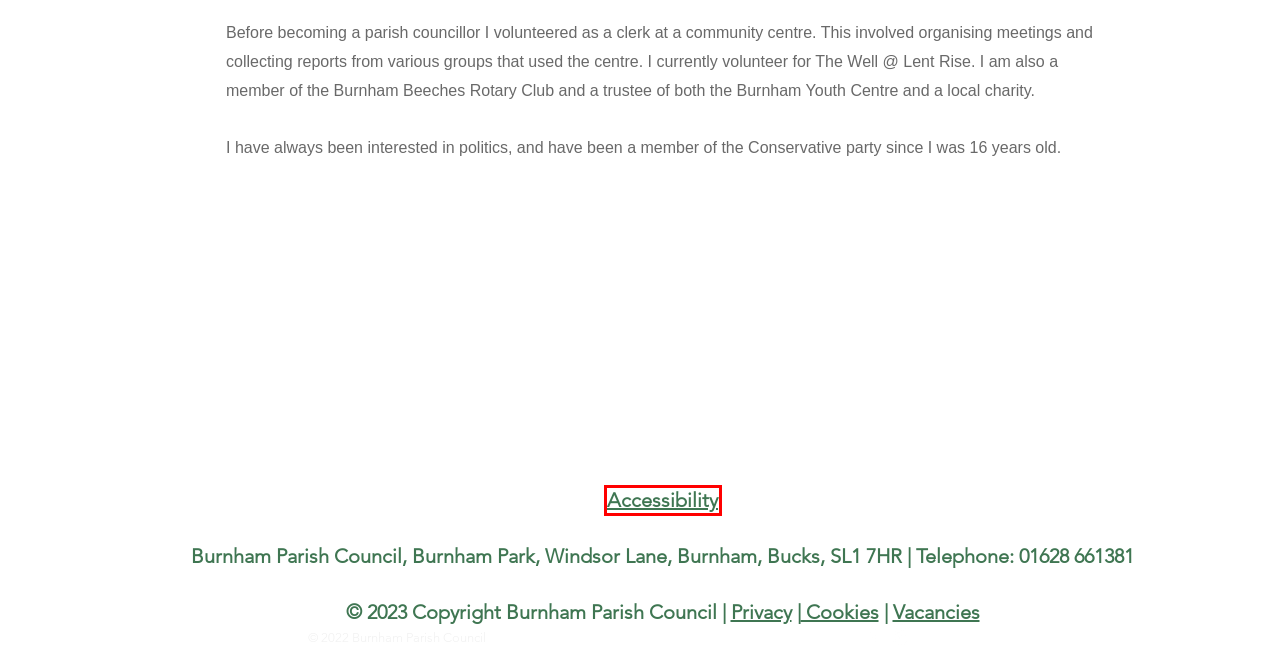You have a screenshot showing a webpage with a red bounding box highlighting an element. Choose the webpage description that best fits the new webpage after clicking the highlighted element. The descriptions are:
A. Events | Burnham Parish
B. Local Links  | Burnham Parish
C. Contact Us | Burnham Parish
D. Services  | Burnham Parish
E. Report A Fault | Burnham Parish
F. Footer links | Burnham Parish
G. Vacancies | Burnham Parish
H. Burnham Parish Council | Burnham Parish

F